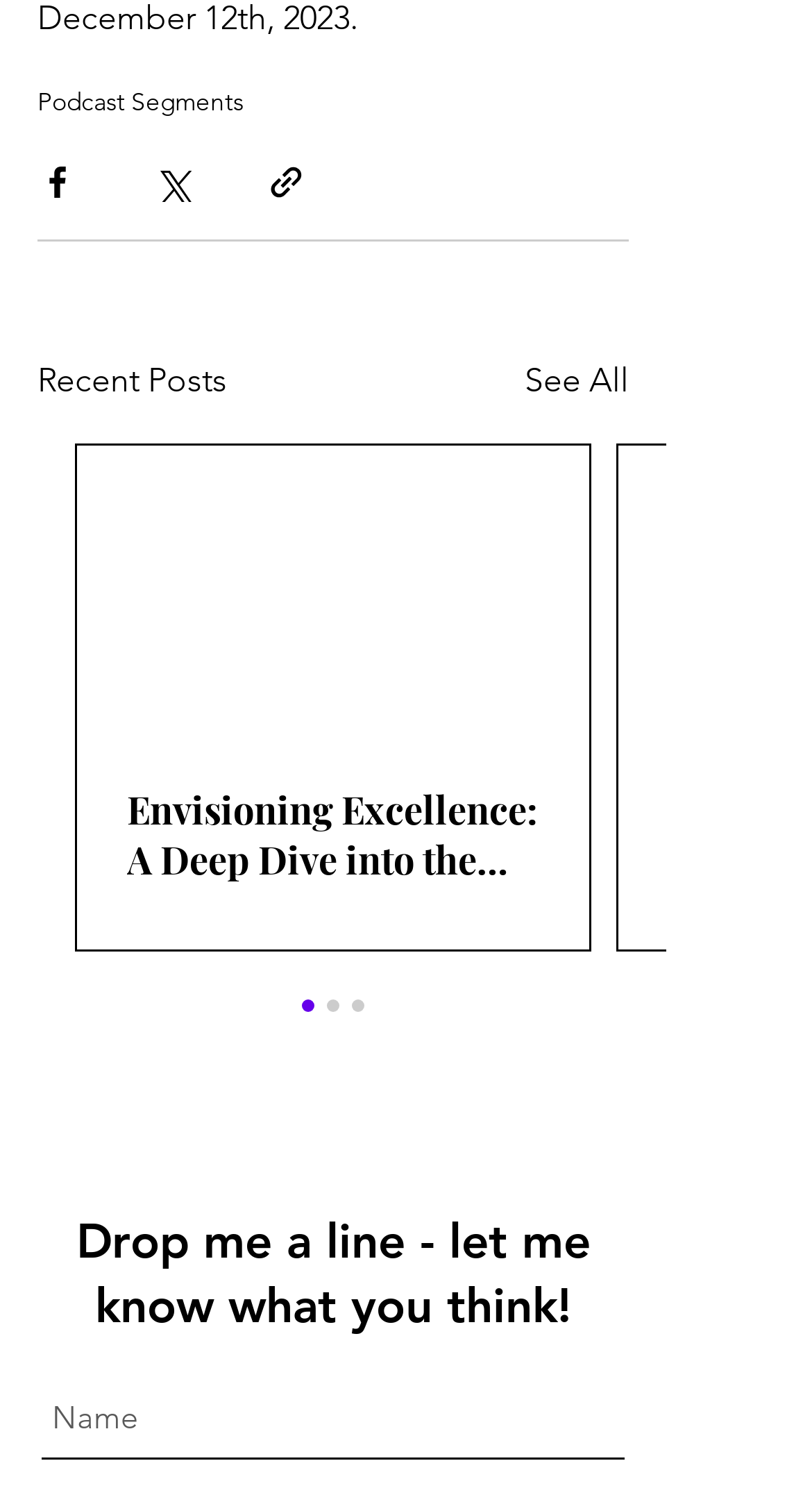Determine the bounding box coordinates of the area to click in order to meet this instruction: "View all recent posts".

[0.646, 0.237, 0.774, 0.271]